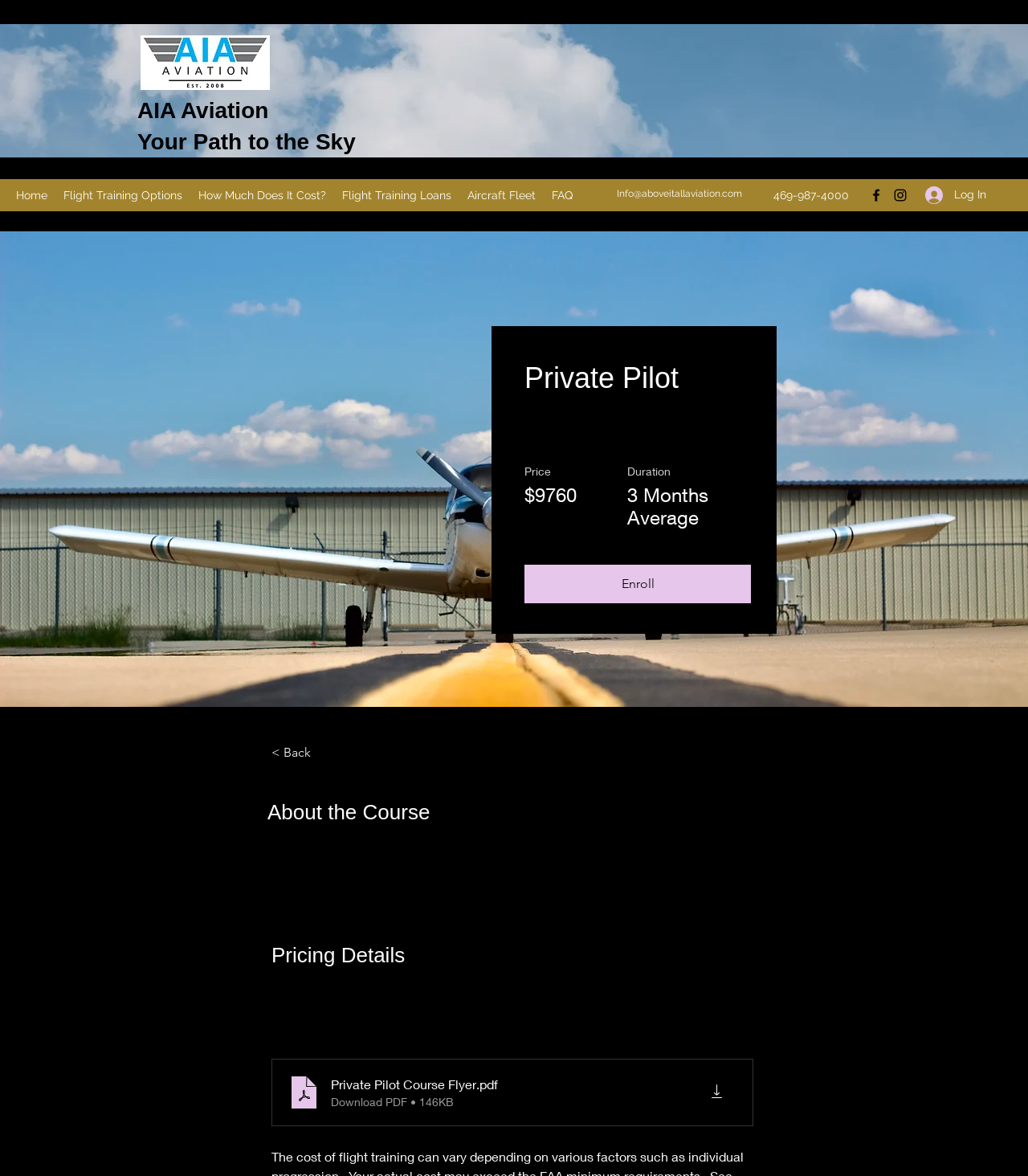Kindly determine the bounding box coordinates for the area that needs to be clicked to execute this instruction: "View Flight Training Options".

[0.054, 0.156, 0.185, 0.176]